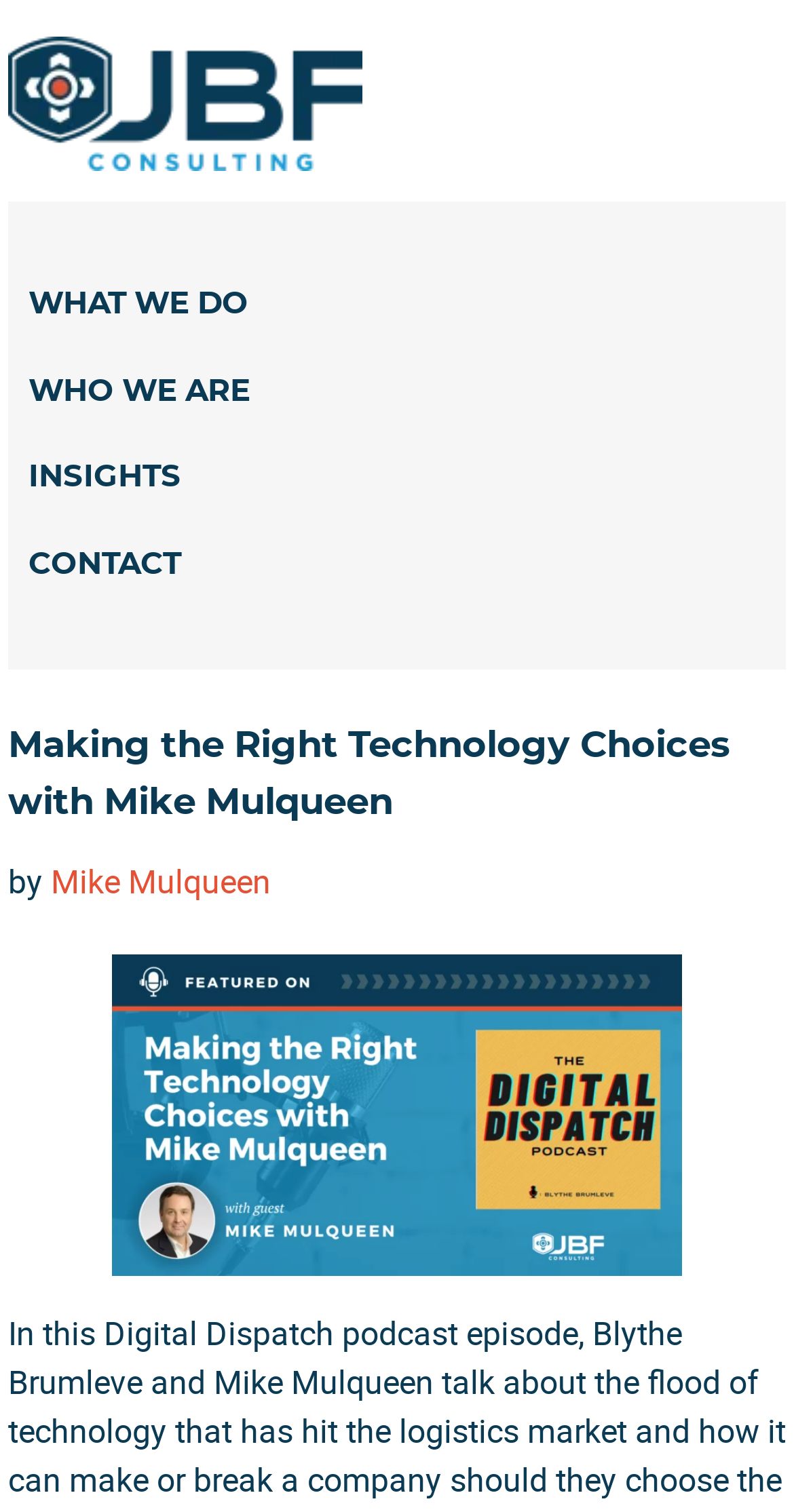Please provide a comprehensive answer to the question below using the information from the image: What is the title of the first featured article?

The title of the first featured article can be found in the heading element with a bounding box of [0.01, 0.471, 0.99, 0.546]. This heading element is a child of the 'Featured In...' heading element with a bounding box of [0.0, 0.252, 1.0, 0.279].